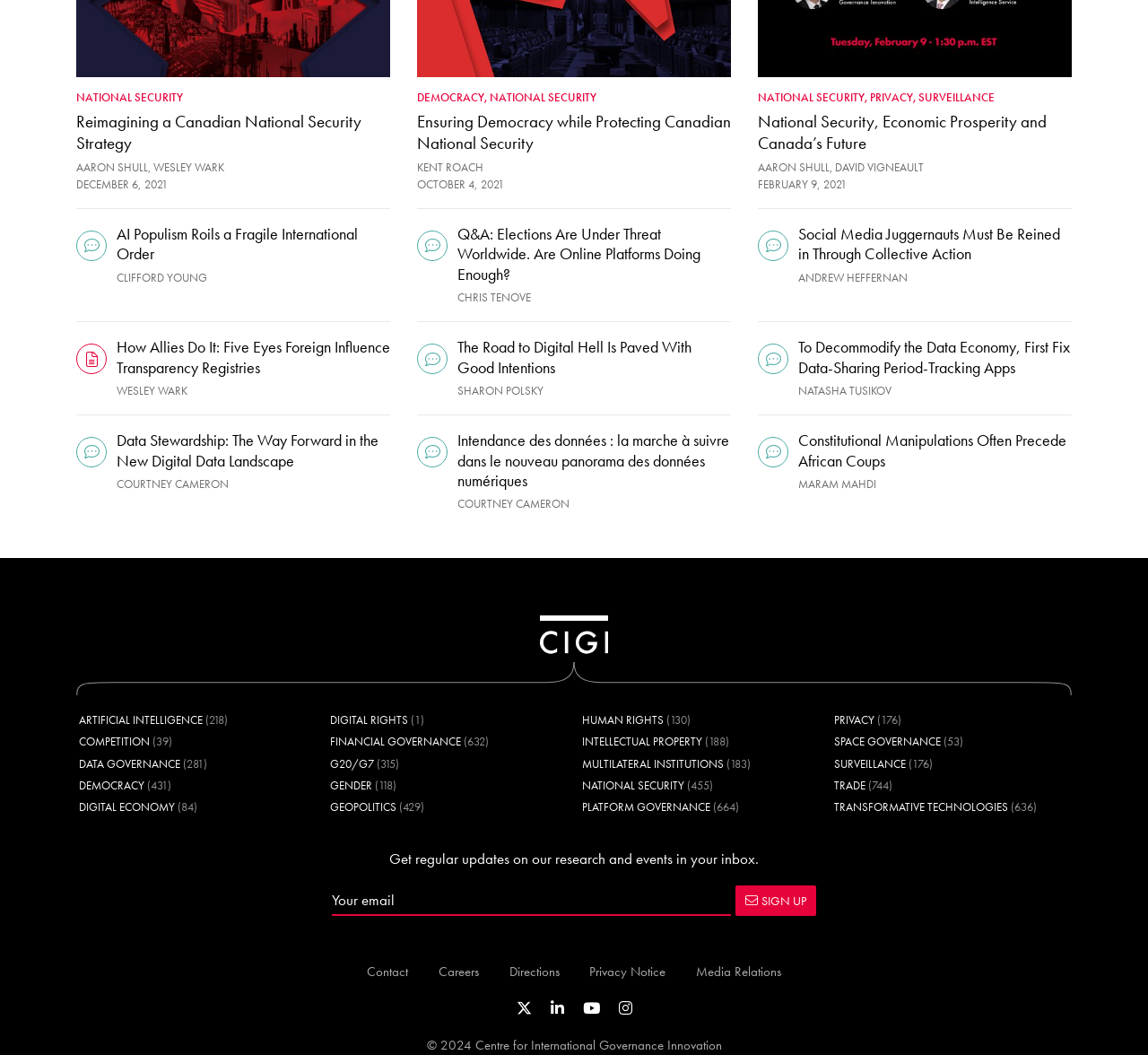Examine the image carefully and respond to the question with a detailed answer: 
How many categories are listed at the bottom of the webpage?

There are 15 categories listed at the bottom of the webpage, including ARTIFICIAL INTELLIGENCE, COMPETITION, DATA GOVERNANCE, and others.